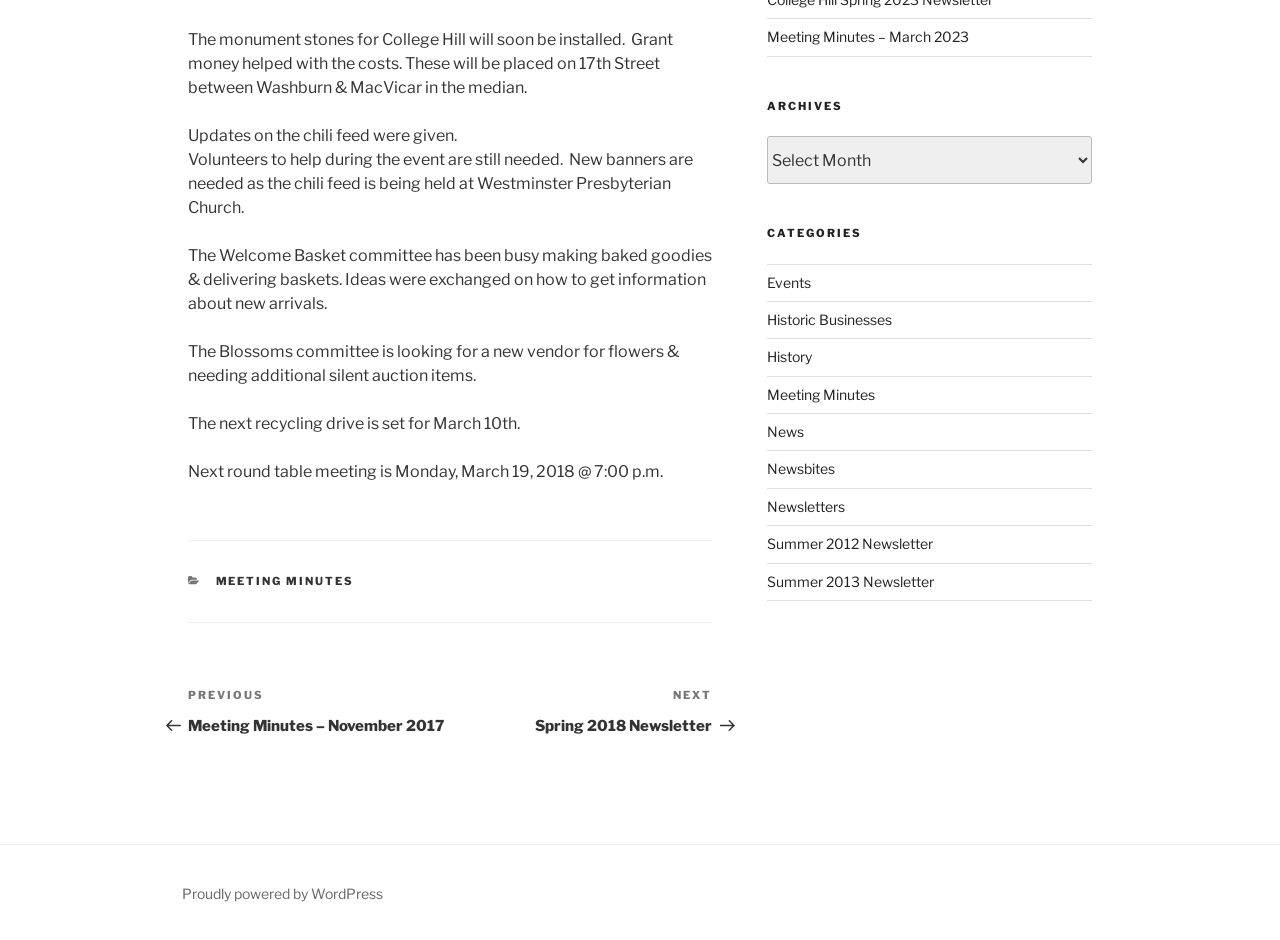Calculate the bounding box coordinates for the UI element based on the following description: "aria-label="Instagram"". Ensure the coordinates are four float numbers between 0 and 1, i.e., [left, top, right, bottom].

None